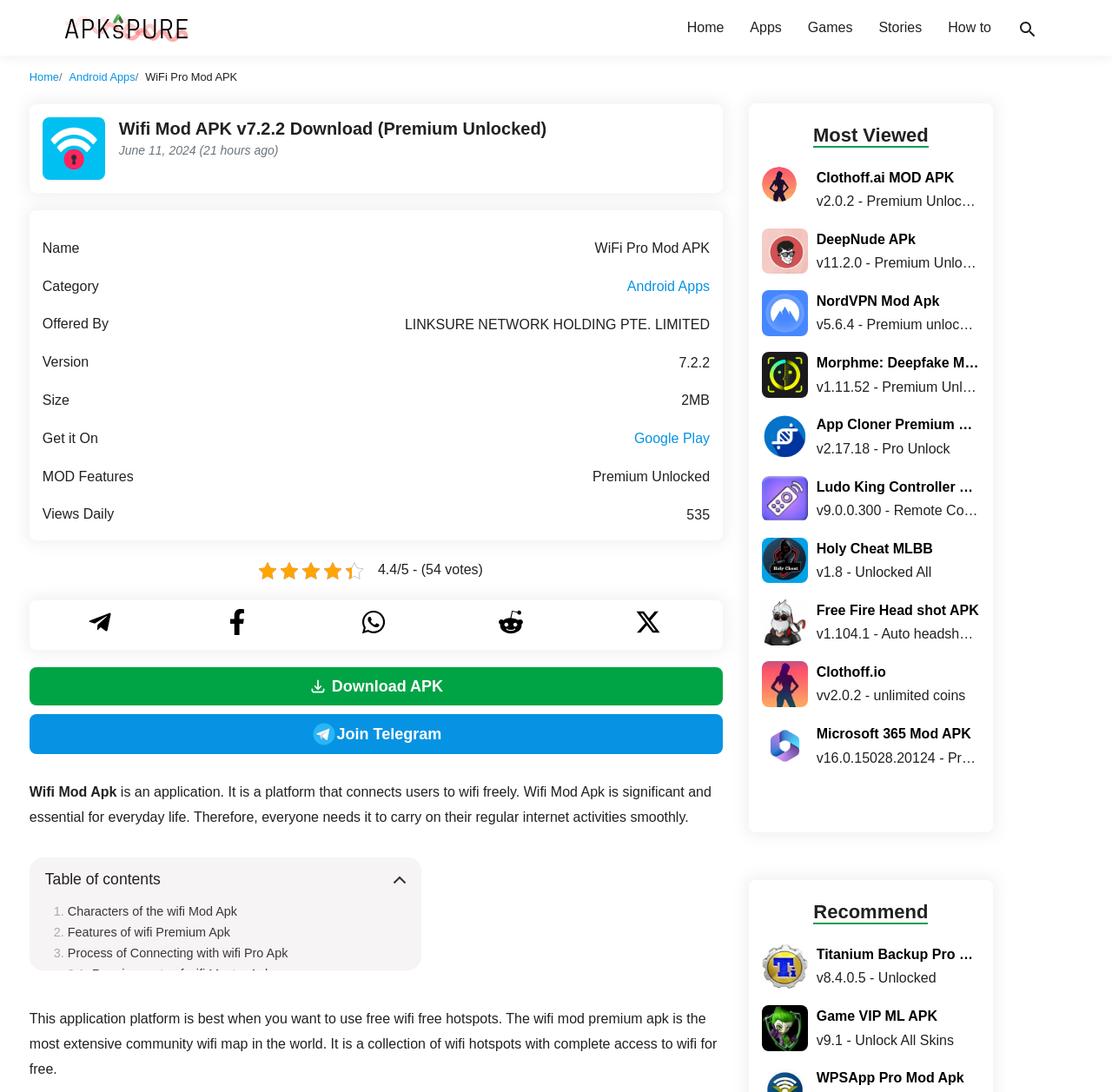Please determine the bounding box coordinates of the area that needs to be clicked to complete this task: 'View the 'Most Viewed' section'. The coordinates must be four float numbers between 0 and 1, formatted as [left, top, right, bottom].

[0.685, 0.107, 0.881, 0.14]